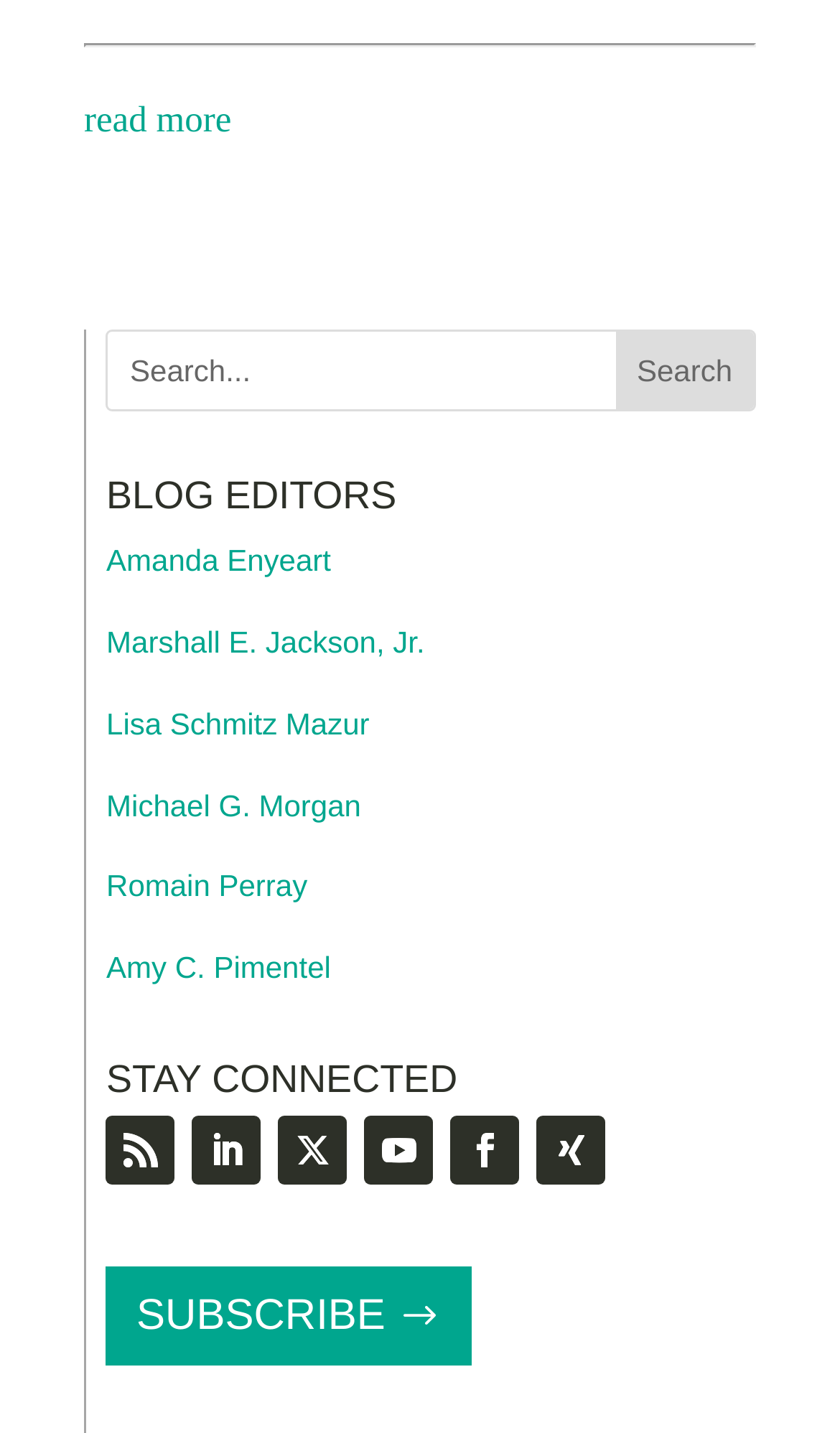Find the bounding box coordinates of the element you need to click on to perform this action: 'read more'. The coordinates should be represented by four float values between 0 and 1, in the format [left, top, right, bottom].

[0.1, 0.045, 0.9, 0.122]